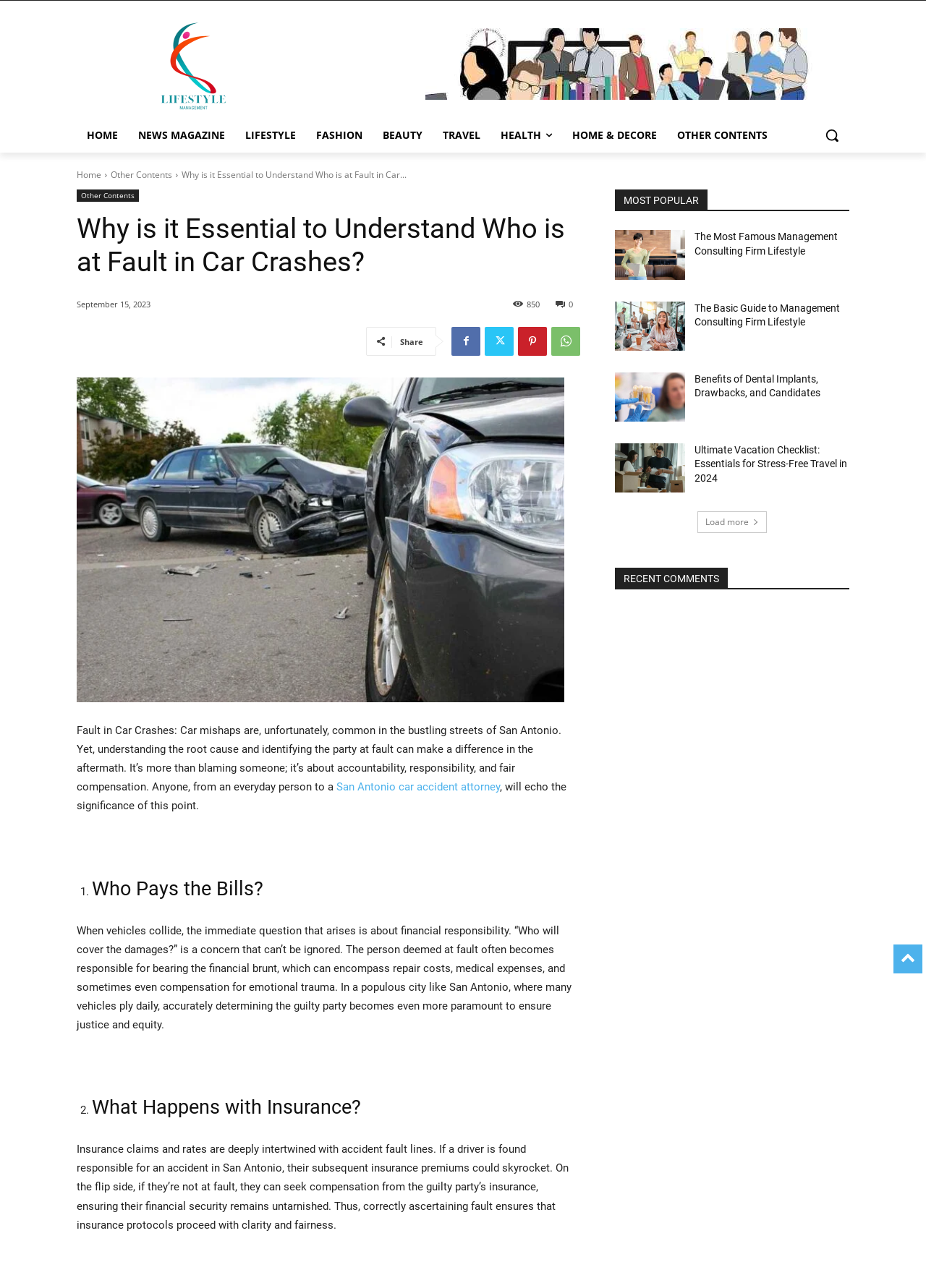What is the significance of determining fault in car crashes?
Examine the webpage screenshot and provide an in-depth answer to the question.

Determining fault in car crashes is crucial for financial accountability, as it affects insurance claims and premiums, and legal clarity, as it ensures justice and fairness in the aftermath of an accident.